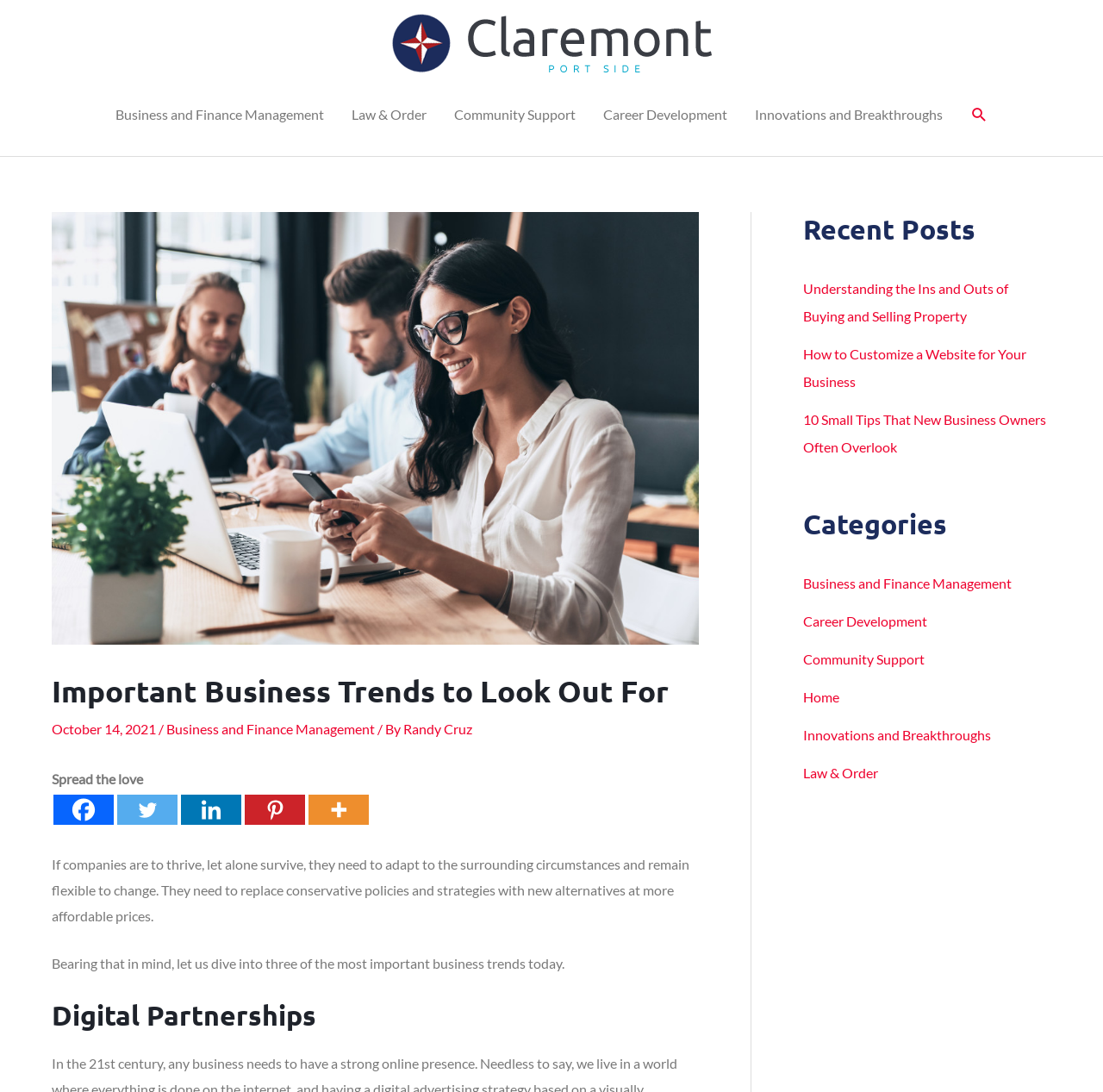What is the title of the first article?
Examine the webpage screenshot and provide an in-depth answer to the question.

The title of the first article can be found in the main content section of the webpage, where it says 'Important Business Trends to Look Out For' in a heading format.